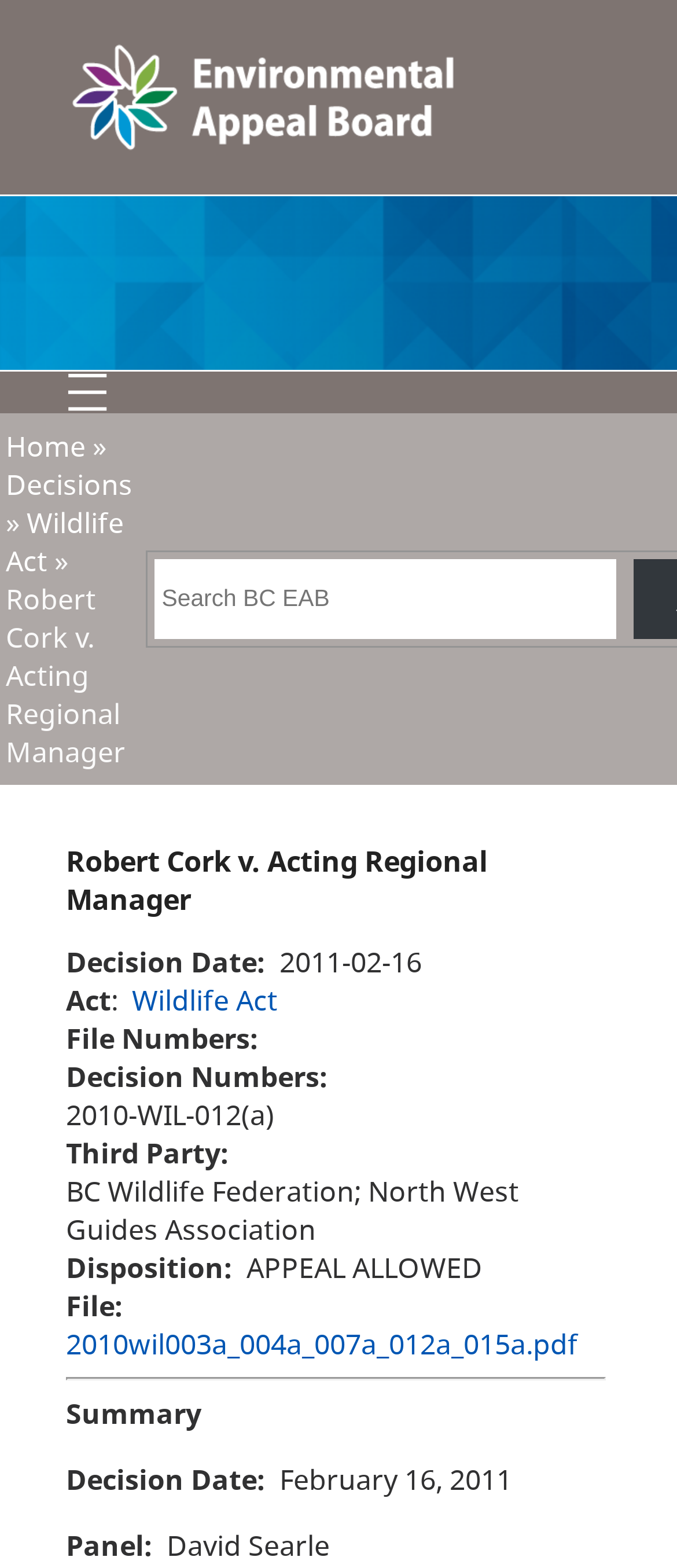What is the file number of the decision?
Based on the visual, give a brief answer using one word or a short phrase.

2010-WIL-012(a)